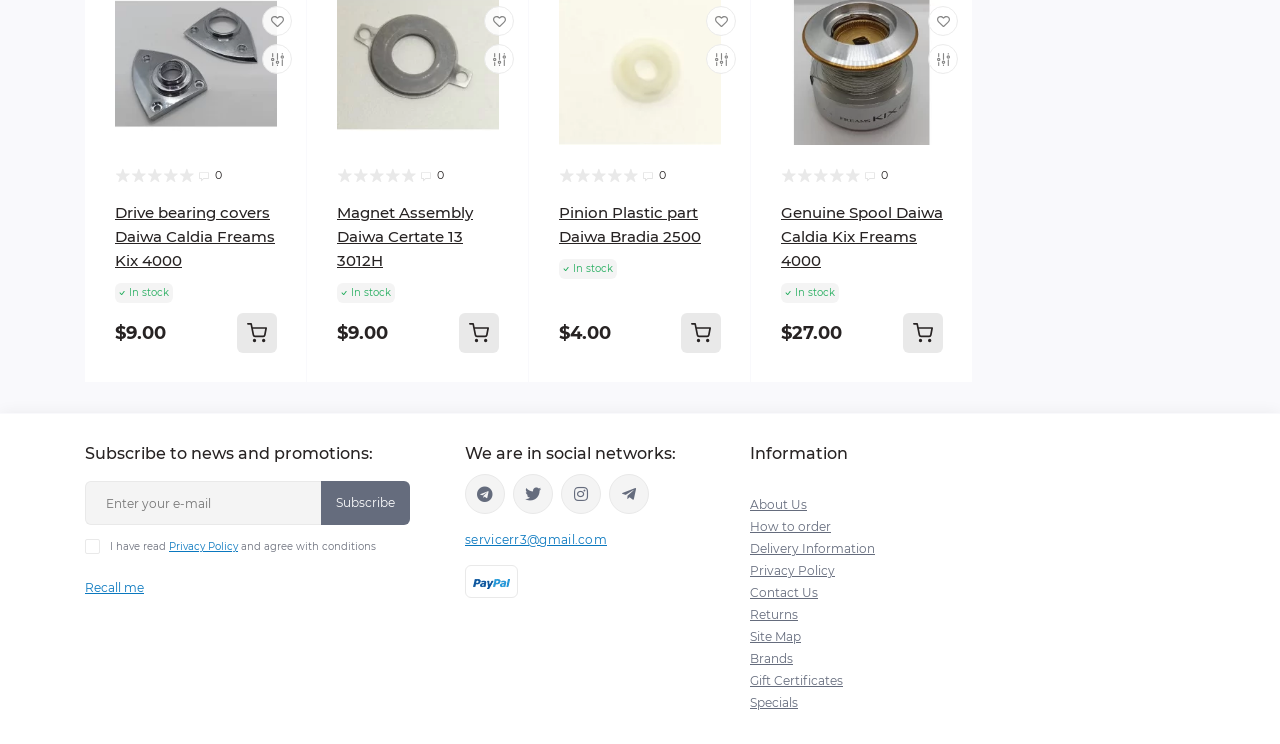Pinpoint the bounding box coordinates of the clickable area necessary to execute the following instruction: "Increase quantity". The coordinates should be given as four float numbers between 0 and 1, namely [left, top, right, bottom].

[0.177, 0.527, 0.24, 0.582]